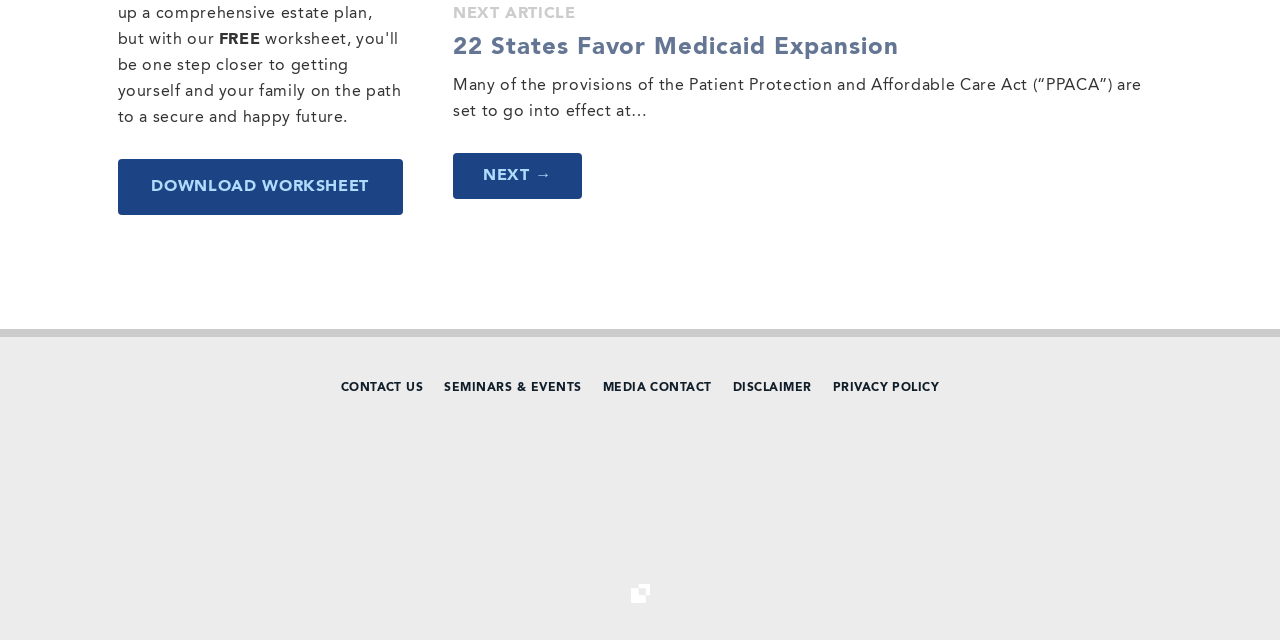Reply to the question with a single word or phrase:
What is the purpose of the 'DOWNLOAD WORKSHEET' link?

To download a worksheet